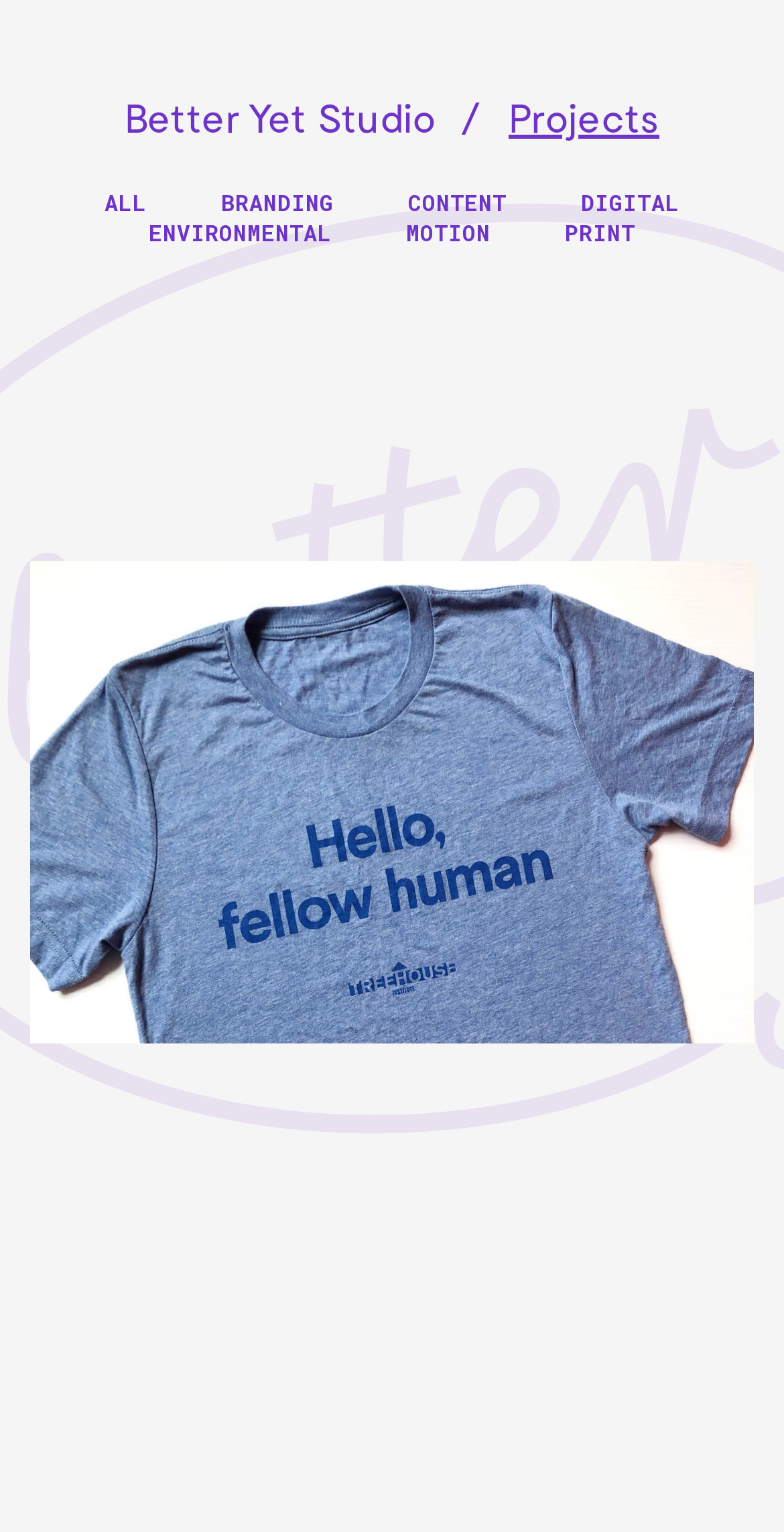Provide an in-depth description of the elements and layout of the webpage.

The webpage is for Better Yet Studio, a strategic creative studio that designs projects to engage and motivate audiences. At the top left of the page, there is a link to the studio's homepage, labeled "Better Yet Studio". To the right of this link, there is another link labeled "Projects". 

Below these links, there are seven categorized links, aligned horizontally and centered on the page. From left to right, these links are labeled "ALL", "BRANDING", "CONTENT", "DIGITAL", "ENVIRONMENTAL", "MOTION", and "PRINT".